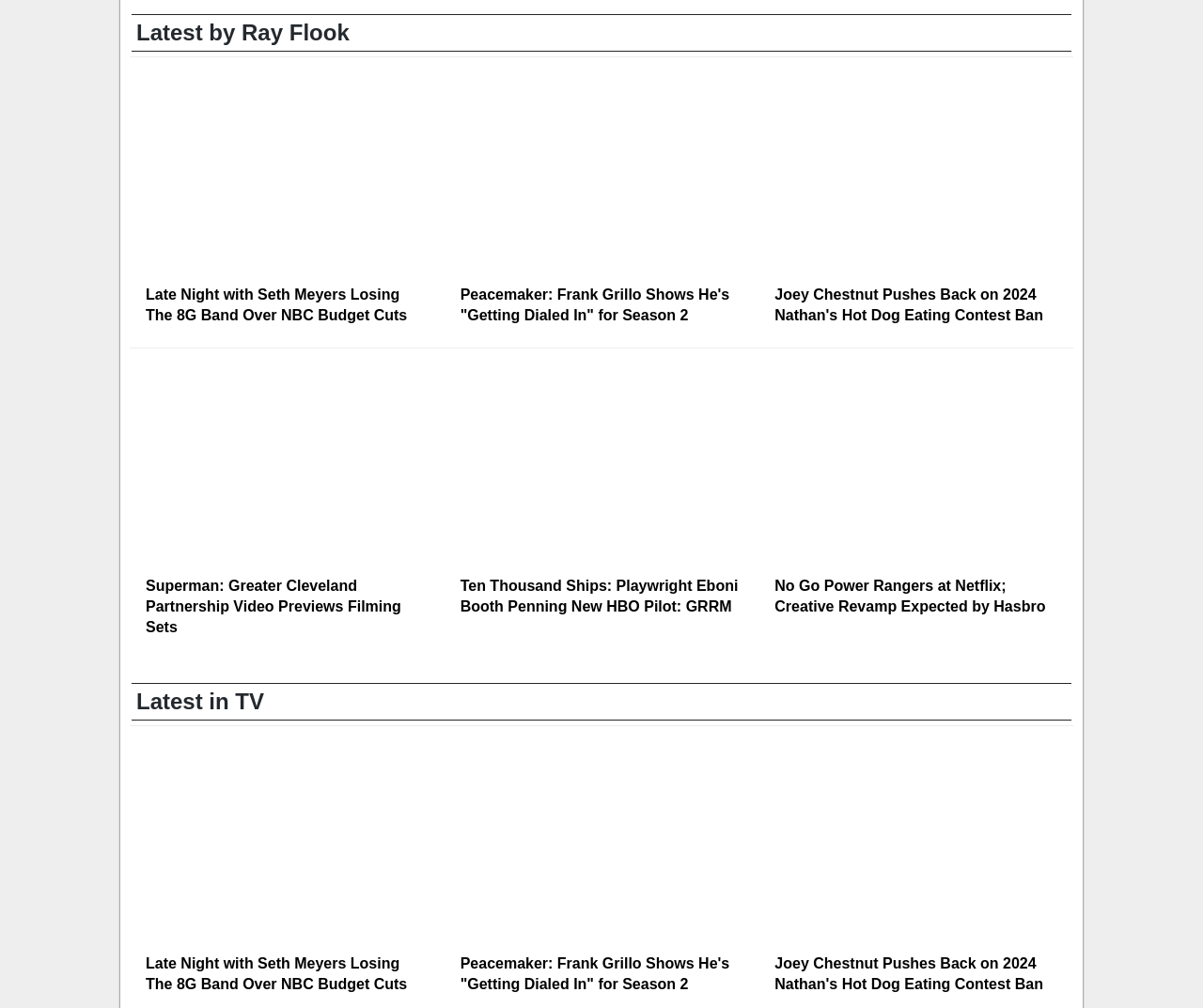Locate the bounding box coordinates of the segment that needs to be clicked to meet this instruction: "Click on the 'Latest in TV' heading".

[0.109, 0.678, 0.891, 0.715]